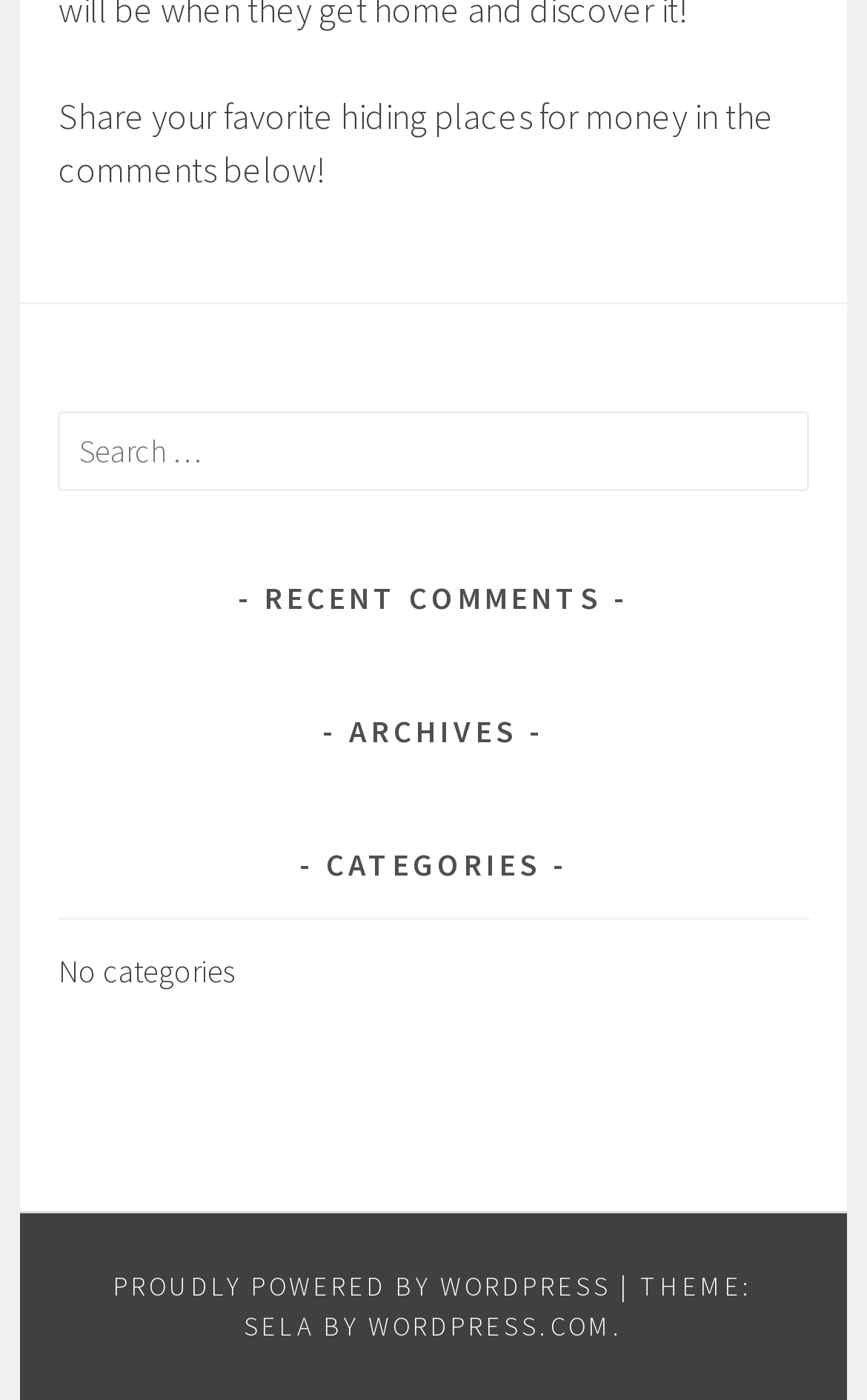Determine the bounding box coordinates for the HTML element mentioned in the following description: "Leave a Comment". The coordinates should be a list of four floats ranging from 0 to 1, represented as [left, top, right, bottom].

None